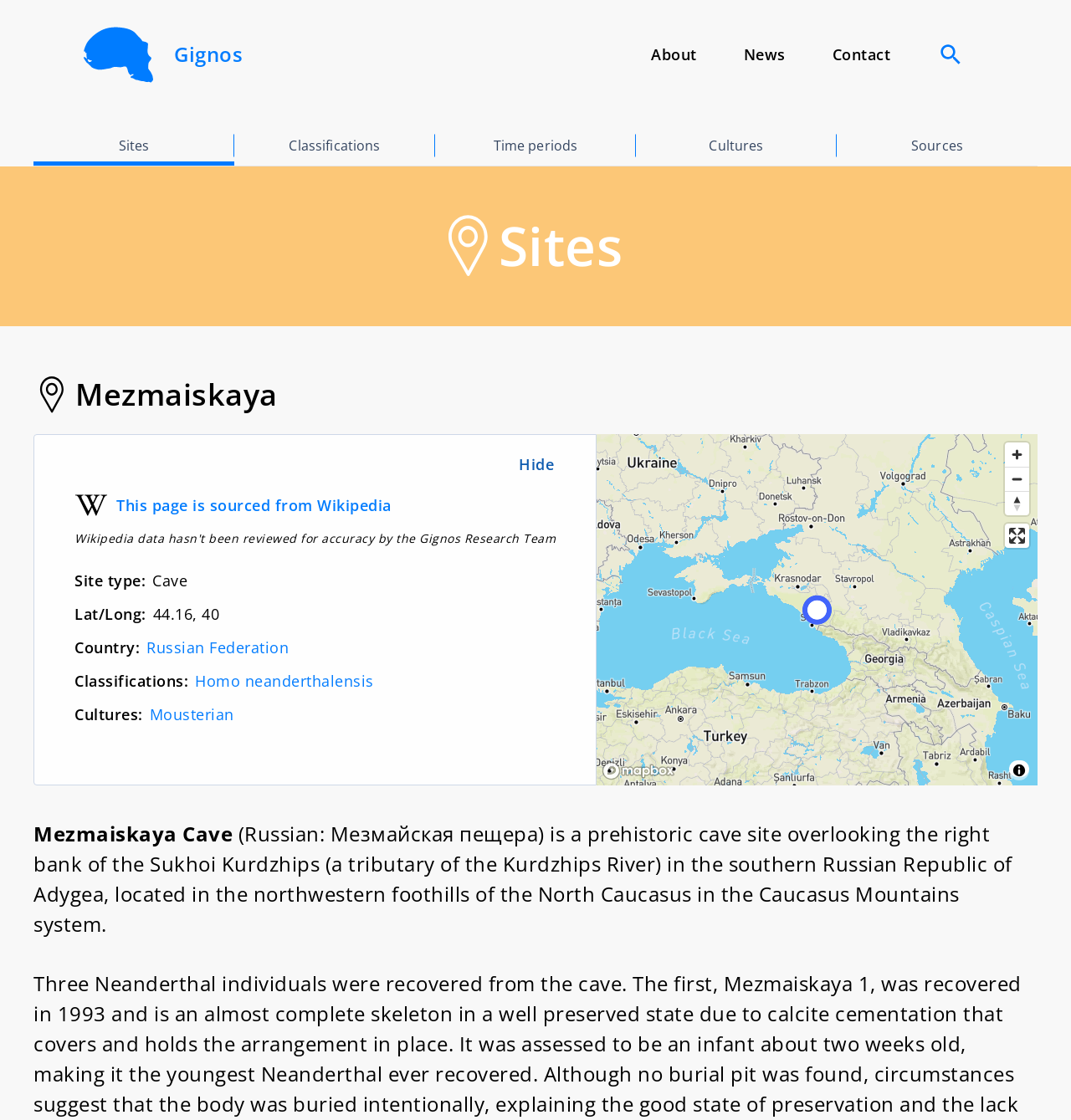Answer the question below with a single word or a brief phrase: 
What is the culture associated with Mezmaiskaya?

Mousterian